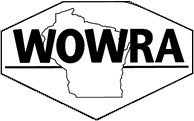Describe the image with as much detail as possible.

The image showcases the emblem of the Wisconsin Onsite Water Recycling Association (WOWRA). This logo features the bold acronym "WOWRA" prominently displayed in black letters, with the outline of the state of Wisconsin integrated within the design. This emblem represents a professional organization dedicated to promoting effective water recycling practices and onsite wastewater management in Wisconsin. The association has been instrumental in advancing the standards and regulation of onsite wastewater systems, emphasizing the importance of sustainable practices in the state.